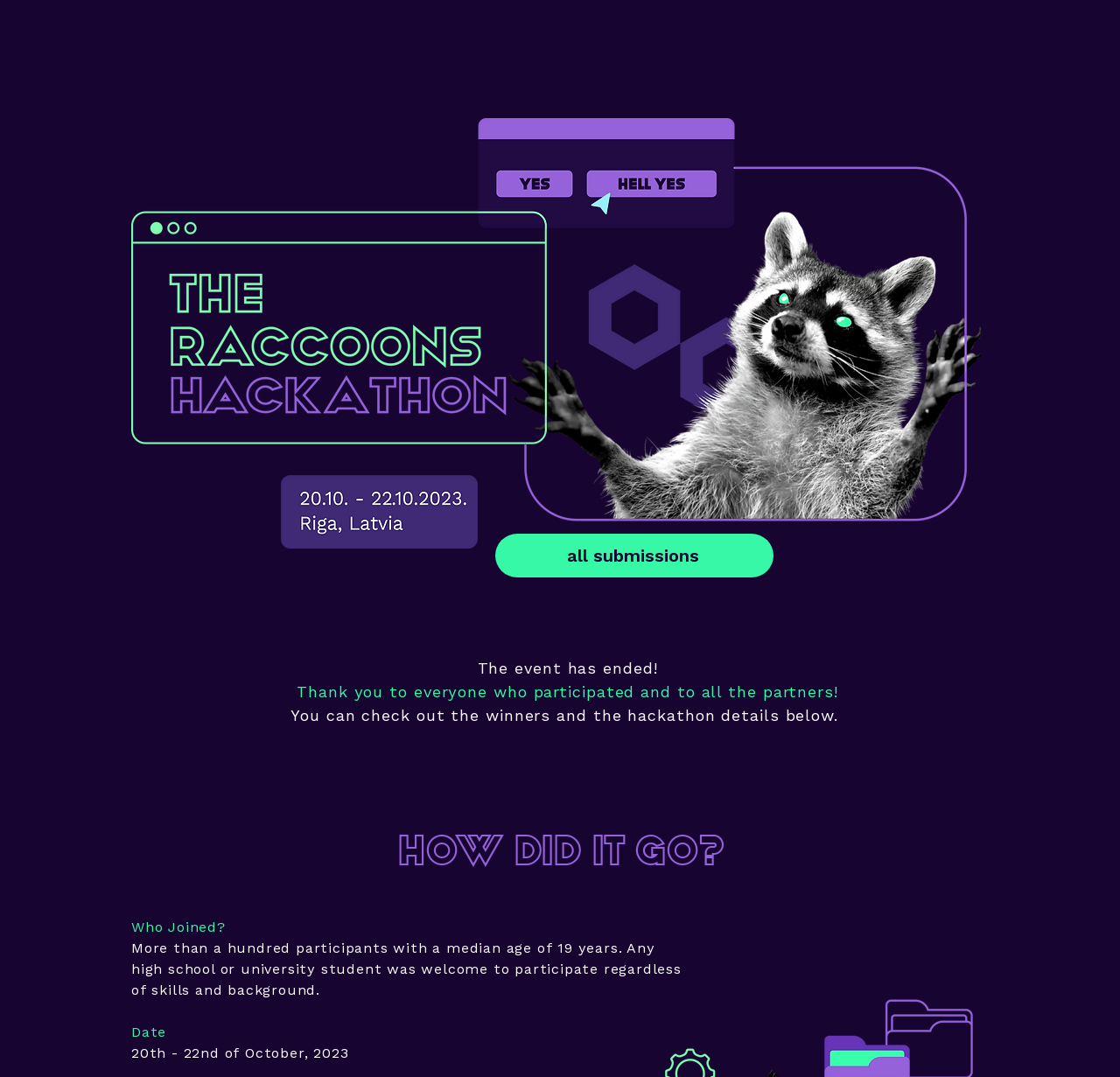Respond to the following question using a concise word or phrase: 
What is the purpose of the 'apply_here.png' image?

Apply here